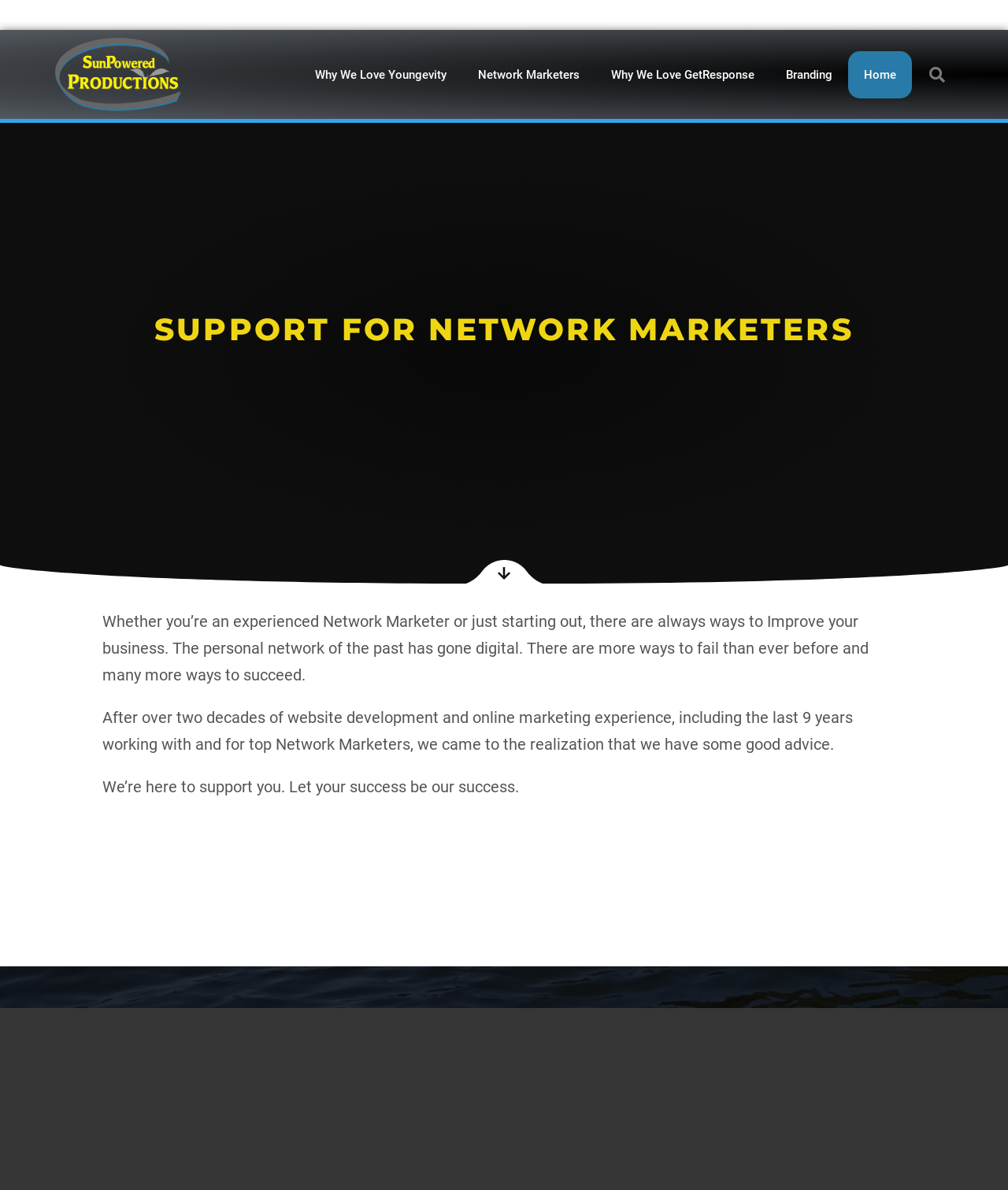Based on what you see in the screenshot, provide a thorough answer to this question: What is the company's logo?

The company's logo is located at the top left corner of the webpage, and it's an image with the text 'SunPoweredProductions Logo'.